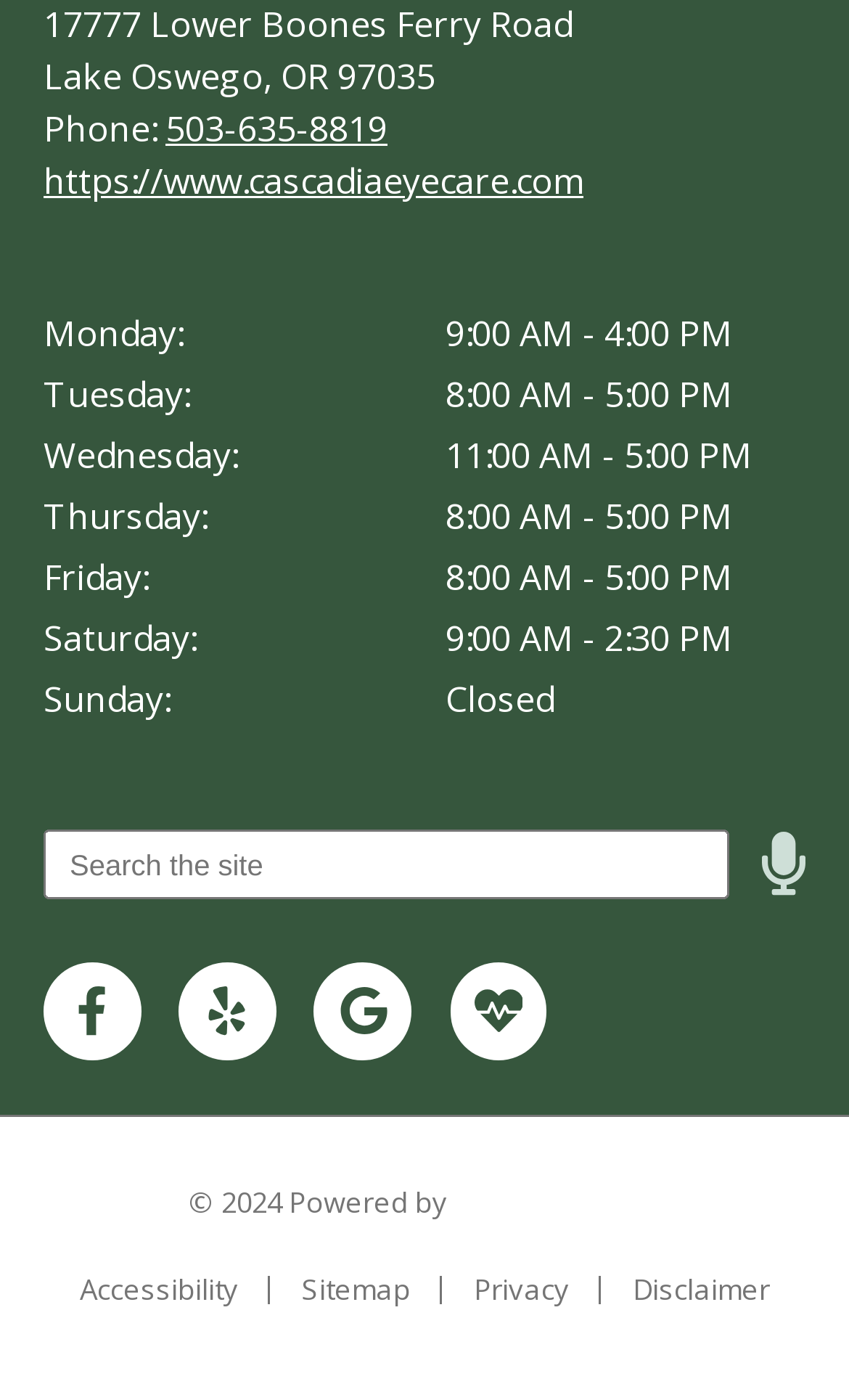Observe the image and answer the following question in detail: What is the address of the eye care center?

I found the address by looking at the StaticText element with the OCR text 'Lake Oswego, OR 97035'.